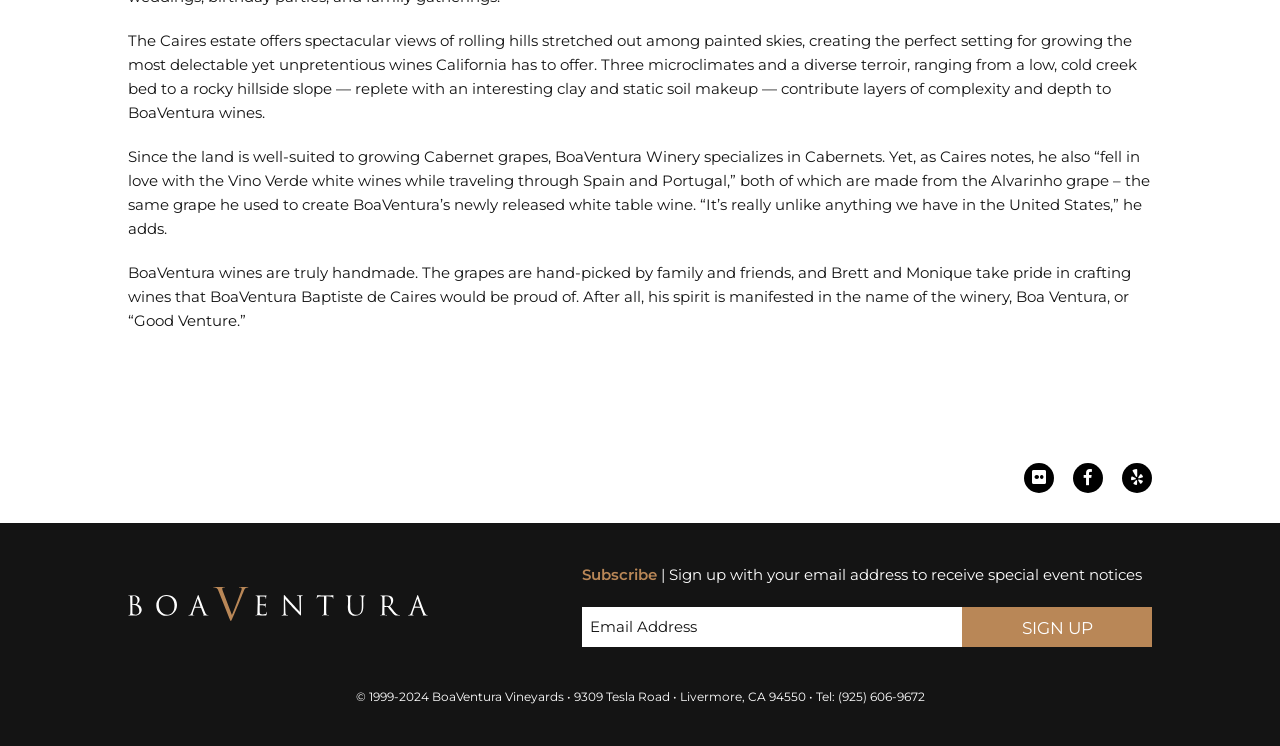Please find the bounding box for the following UI element description. Provide the coordinates in (top-left x, top-left y, bottom-right x, bottom-right y) format, with values between 0 and 1: name="input_1" placeholder="Email Address"

[0.455, 0.814, 0.752, 0.865]